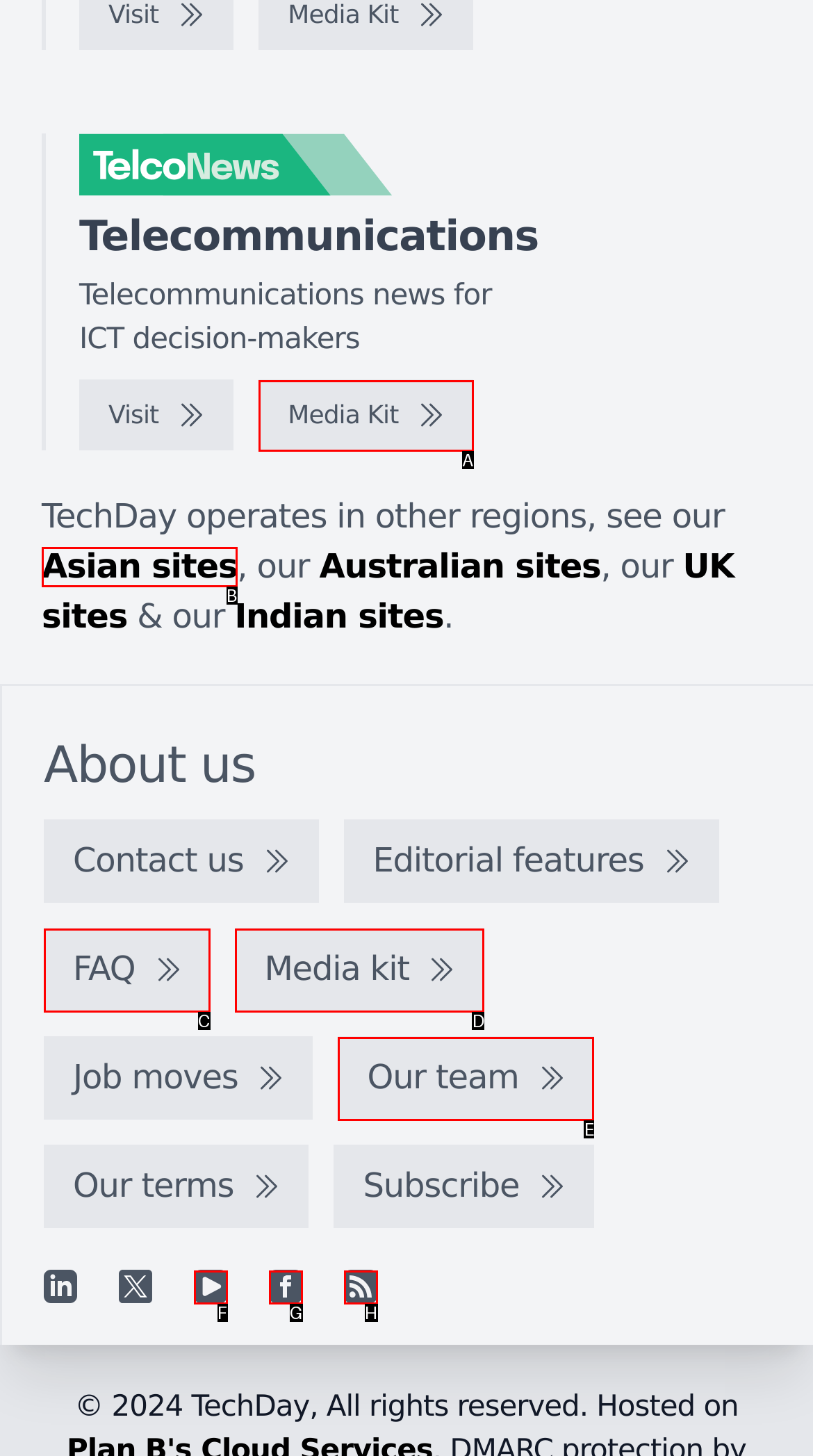Identify the HTML element that corresponds to the description: Media Kit
Provide the letter of the matching option from the given choices directly.

A